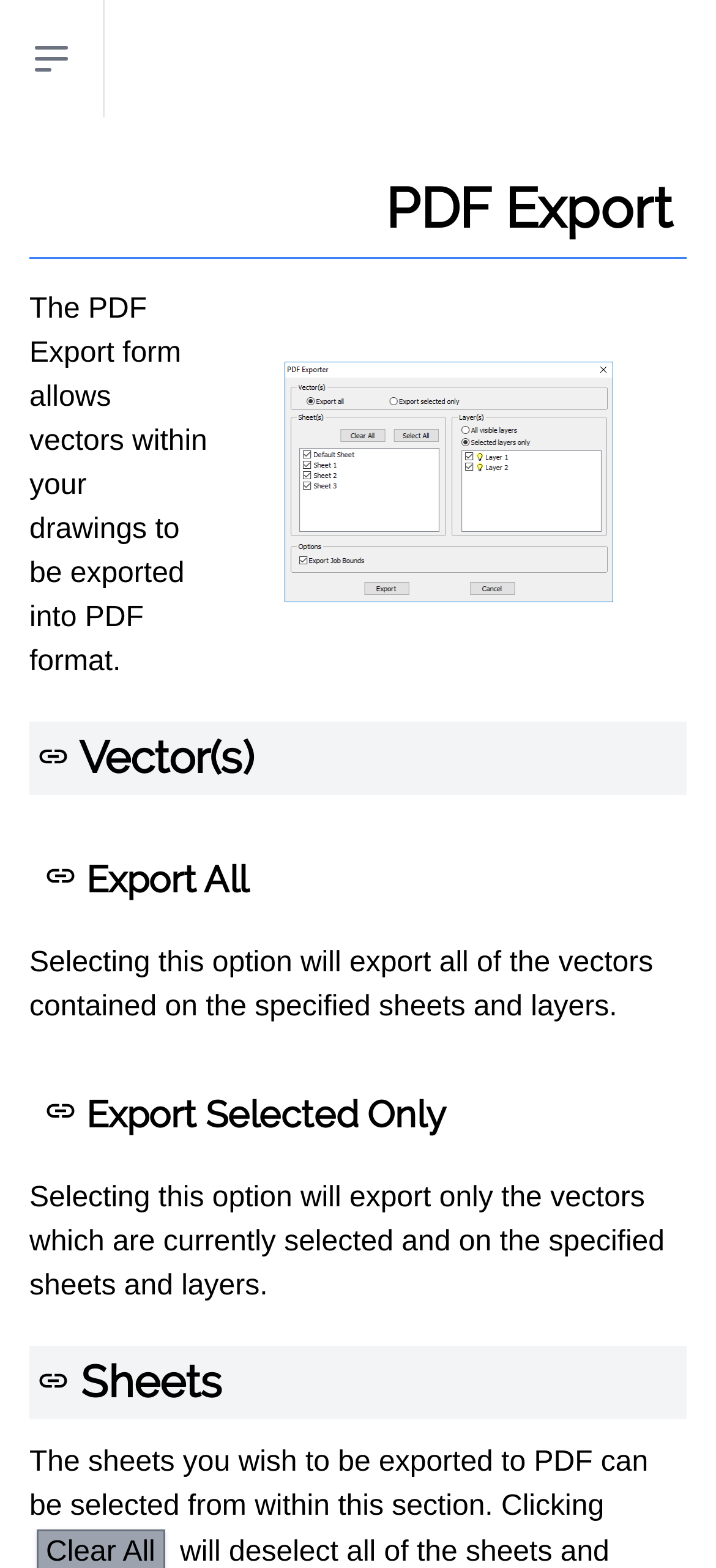Based on the image, provide a detailed response to the question:
What is the purpose of the PDF Export form?

Based on the webpage, the PDF Export form allows users to export vectors within their drawings to PDF format, as stated in the StaticText element.